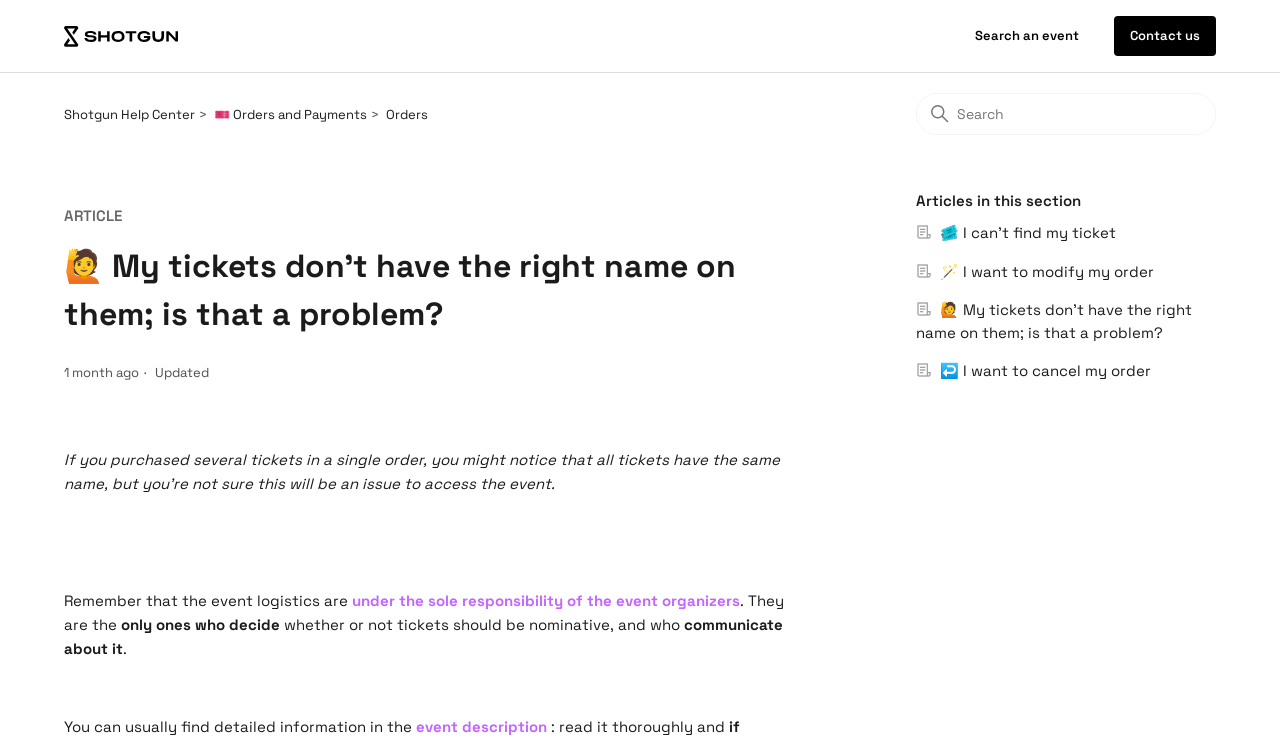What is the purpose of the search bar?
Please give a detailed answer to the question using the information shown in the image.

I determined the purpose of the search bar by looking at the link next to the search bar, which says 'Search an event'. This suggests that the search bar is intended for searching for events.